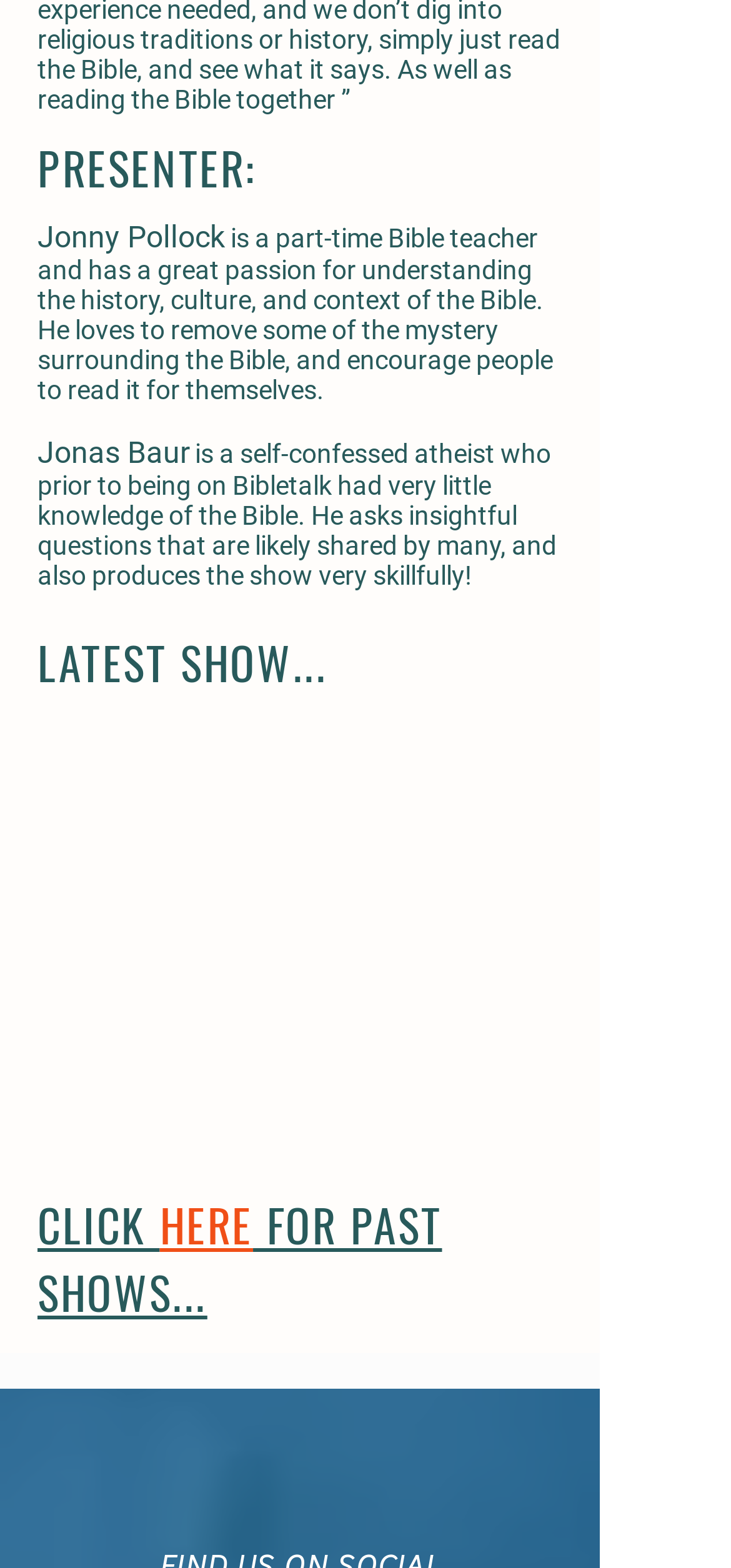Given the element description Lexington Poetry Month, specify the bounding box coordinates of the corresponding UI element in the format (top-left x, top-left y, bottom-right x, bottom-right y). All values must be between 0 and 1.

None